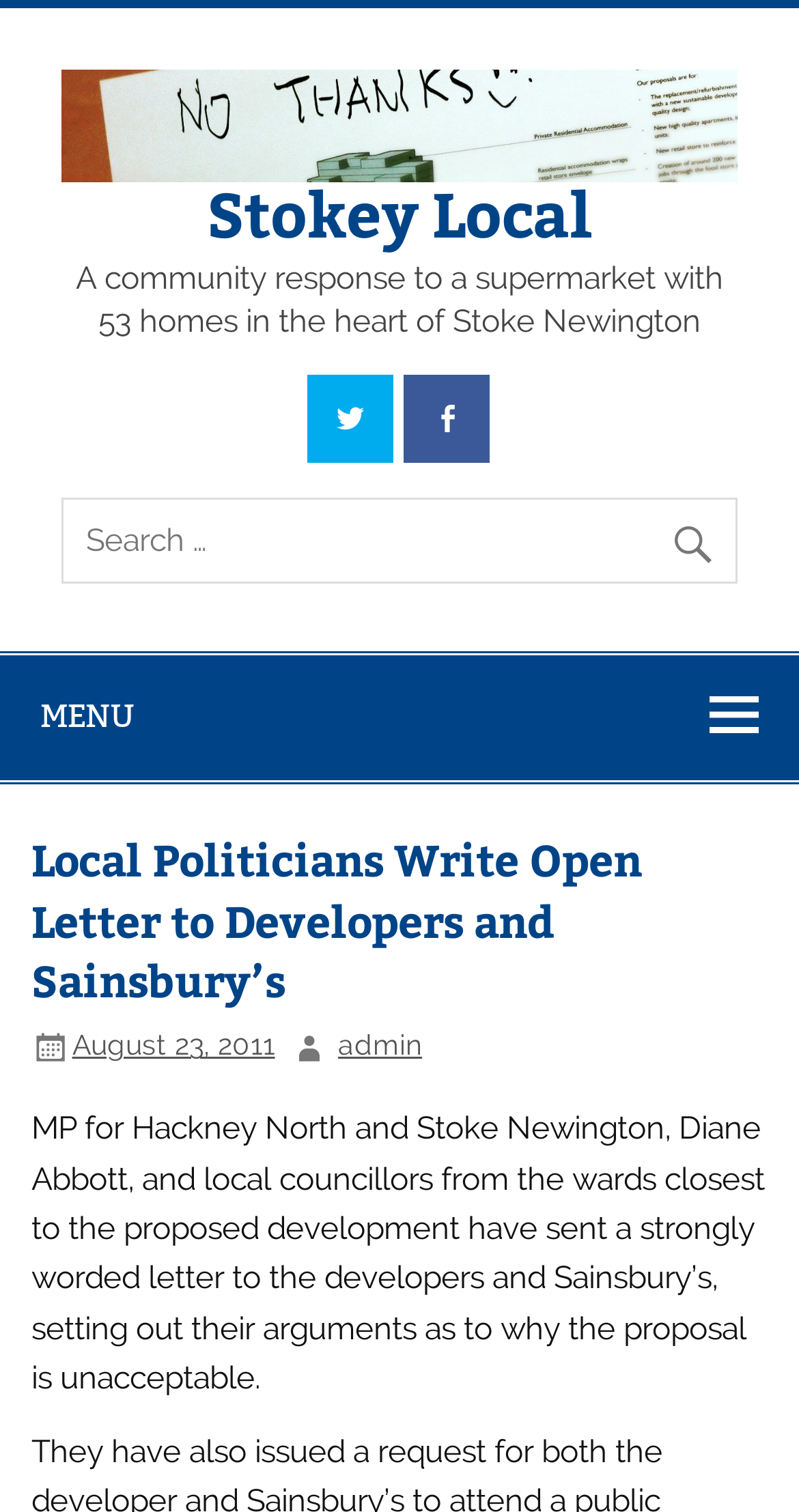Identify the bounding box coordinates of the clickable region required to complete the instruction: "Search for something". The coordinates should be given as four float numbers within the range of 0 and 1, i.e., [left, top, right, bottom].

[0.078, 0.329, 0.922, 0.385]